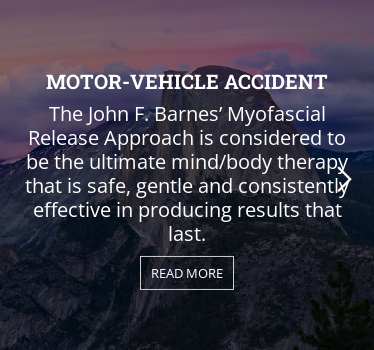Please give a succinct answer to the question in one word or phrase:
Does the image feature a natural landscape?

Yes